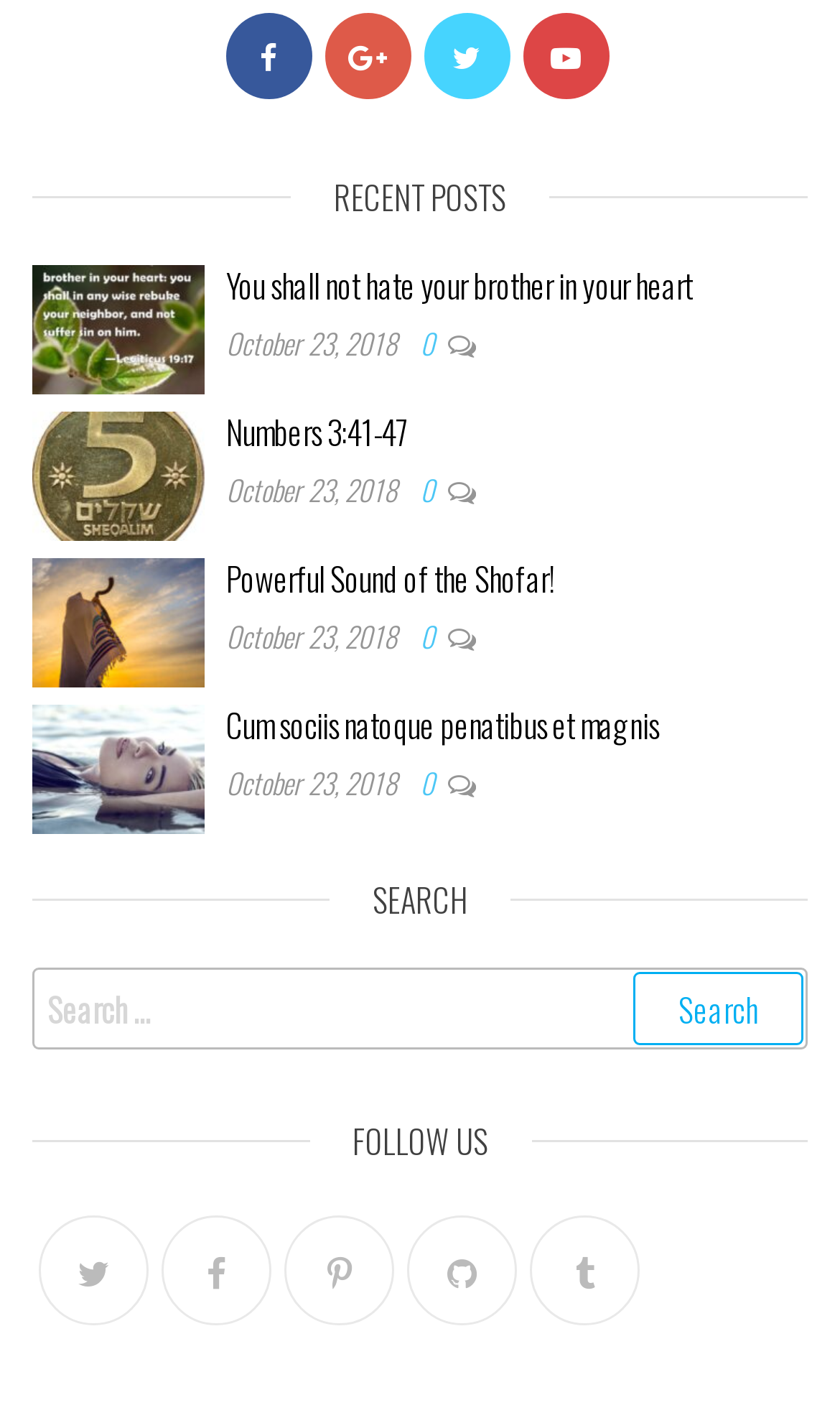Please identify the bounding box coordinates of the area that needs to be clicked to fulfill the following instruction: "Search for something."

[0.038, 0.683, 0.962, 0.74]